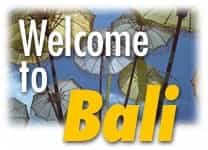Give an in-depth description of the image.

The image features a vibrant and welcoming design proclaiming "Welcome to Bali." Accompanying this bold text are traditional Balinese umbrellas, intricately arranged against a bright blue sky. The use of yellow and white font, along with the colorful umbrellas, evokes the warm and inviting spirit of Bali, a popular travel destination in Indonesia known for its rich culture, stunning landscapes, and vibrant ceremonies. This visual introduction sets the tone for exploring Bali's attractions, including its temples, beaches, and unique cultural experiences.